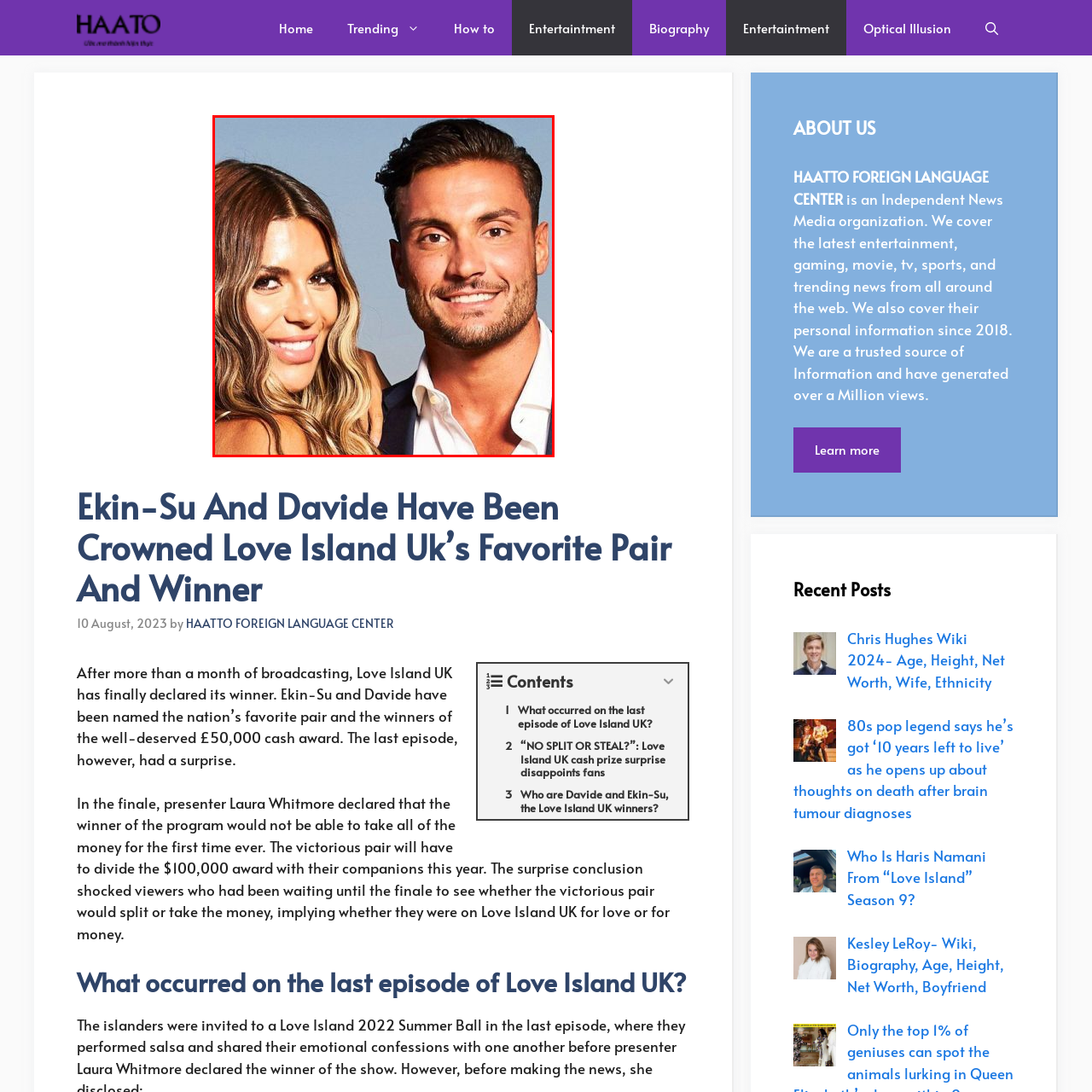What is Davide wearing?
Please review the image inside the red bounding box and answer using a single word or phrase.

a white shirt